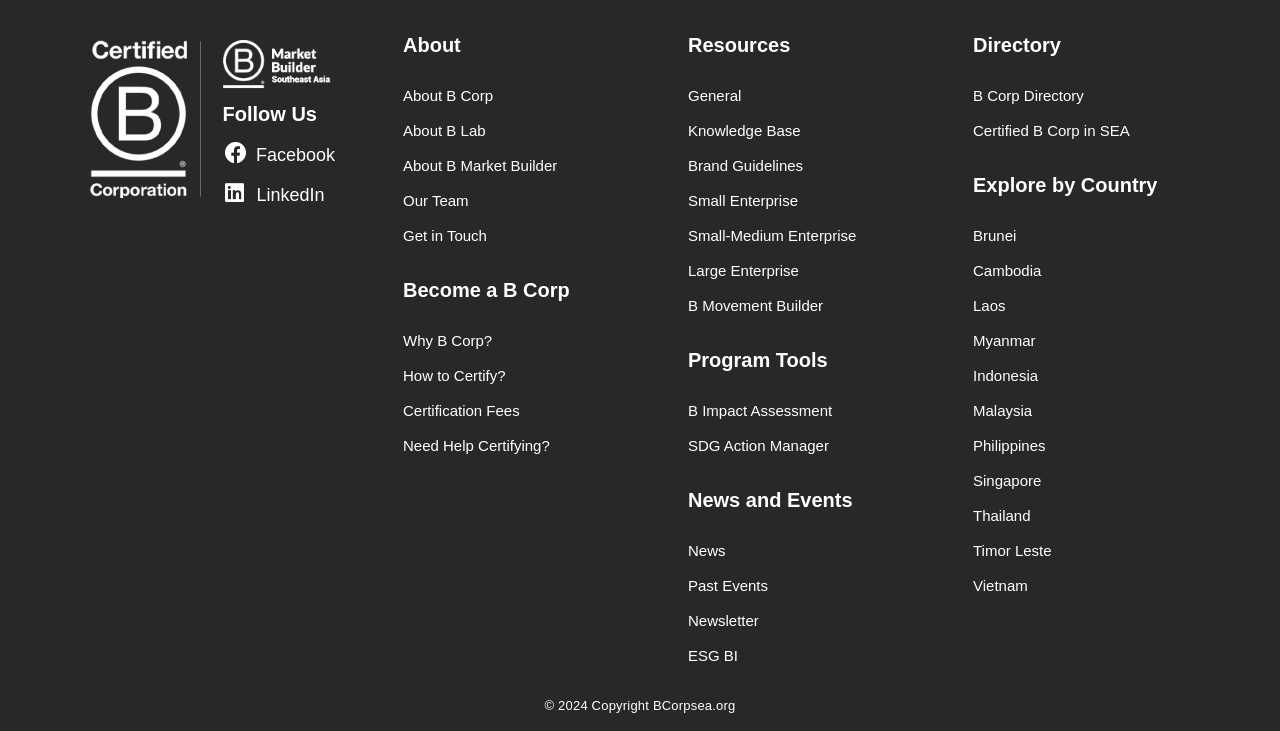Determine the bounding box coordinates of the area to click in order to meet this instruction: "Explore B Corp directory".

[0.76, 0.123, 0.847, 0.14]